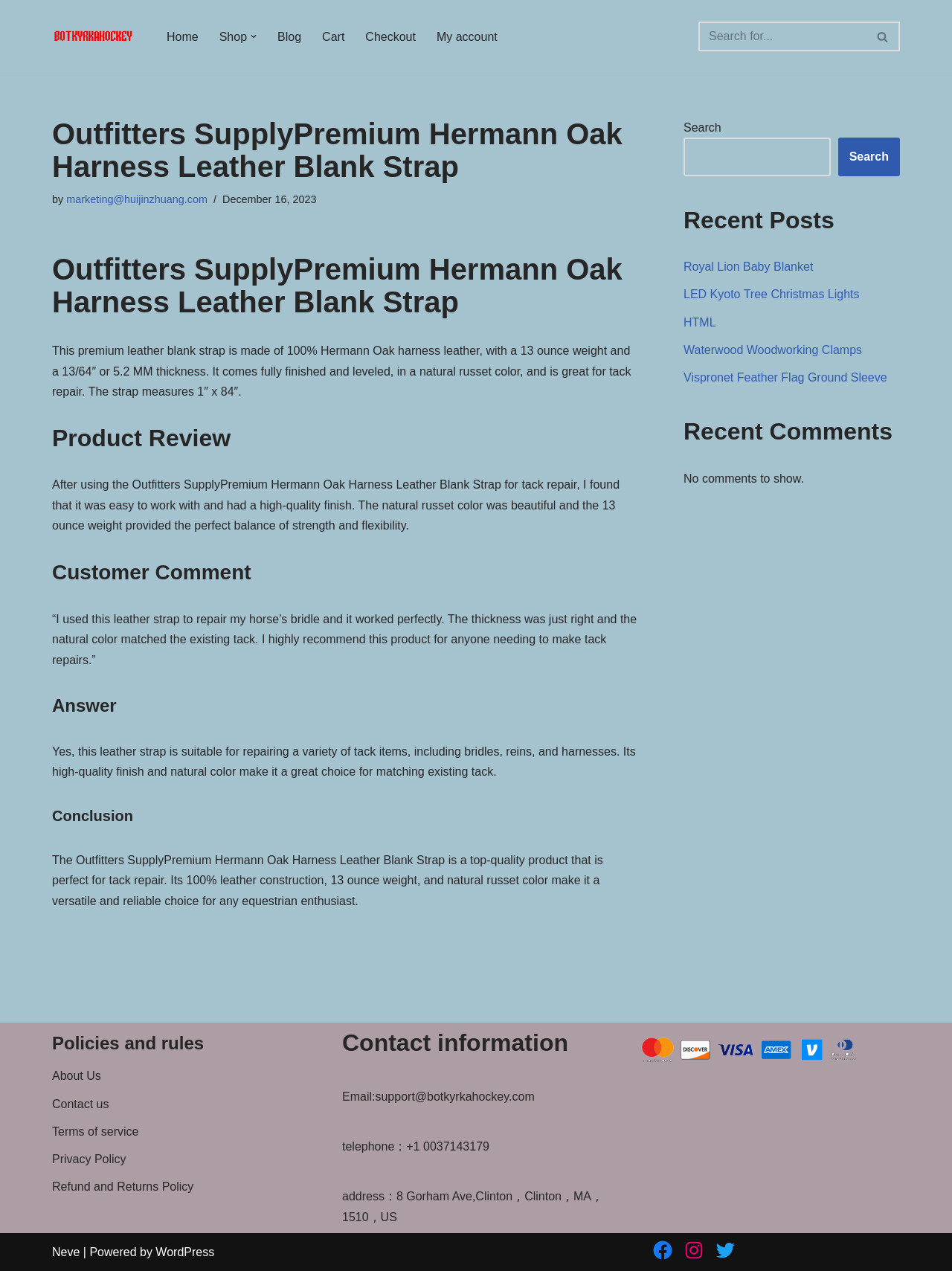Can you find the bounding box coordinates for the element to click on to achieve the instruction: "Export record"?

None